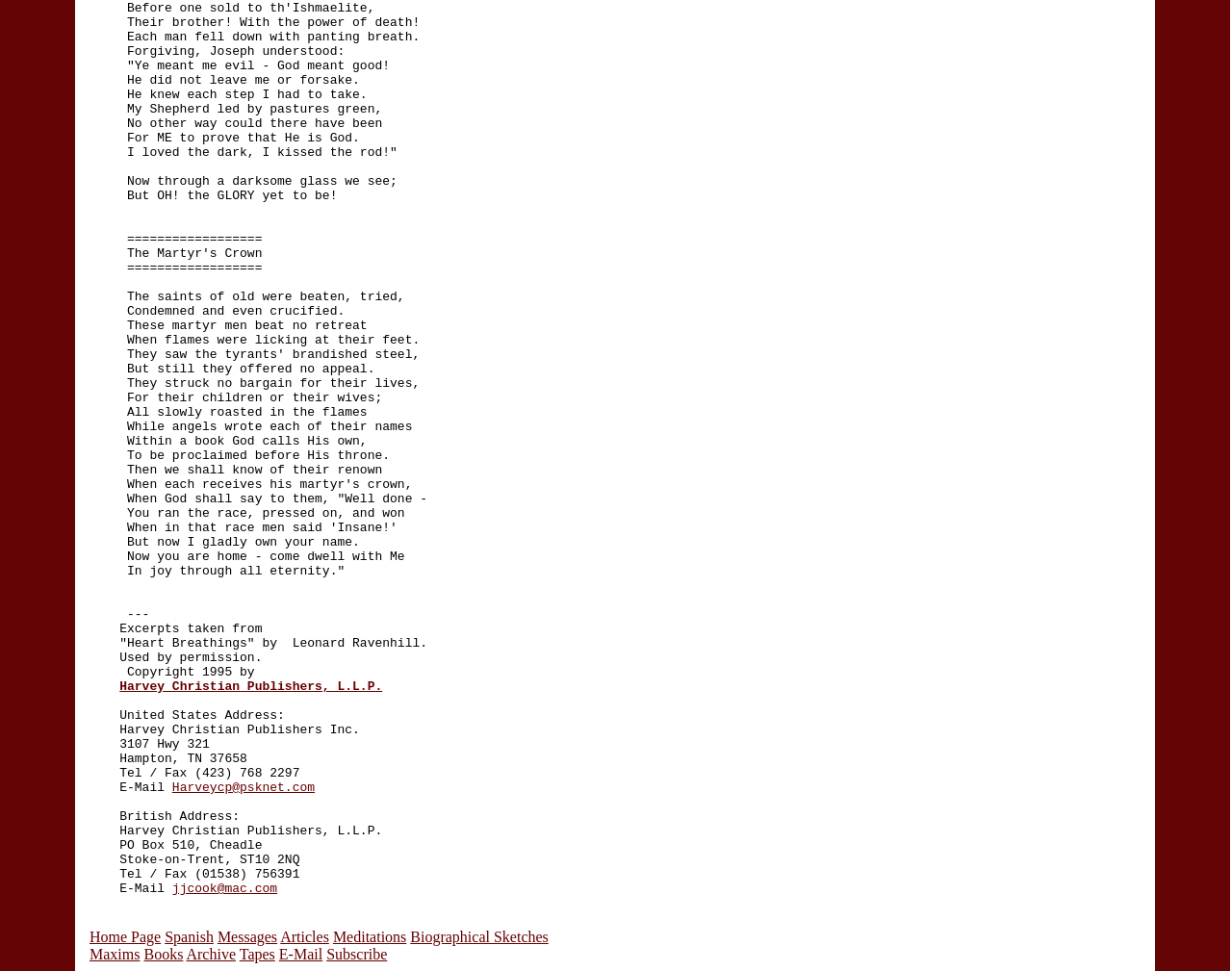Please answer the following question using a single word or phrase: 
How many links are on the webpage?

14